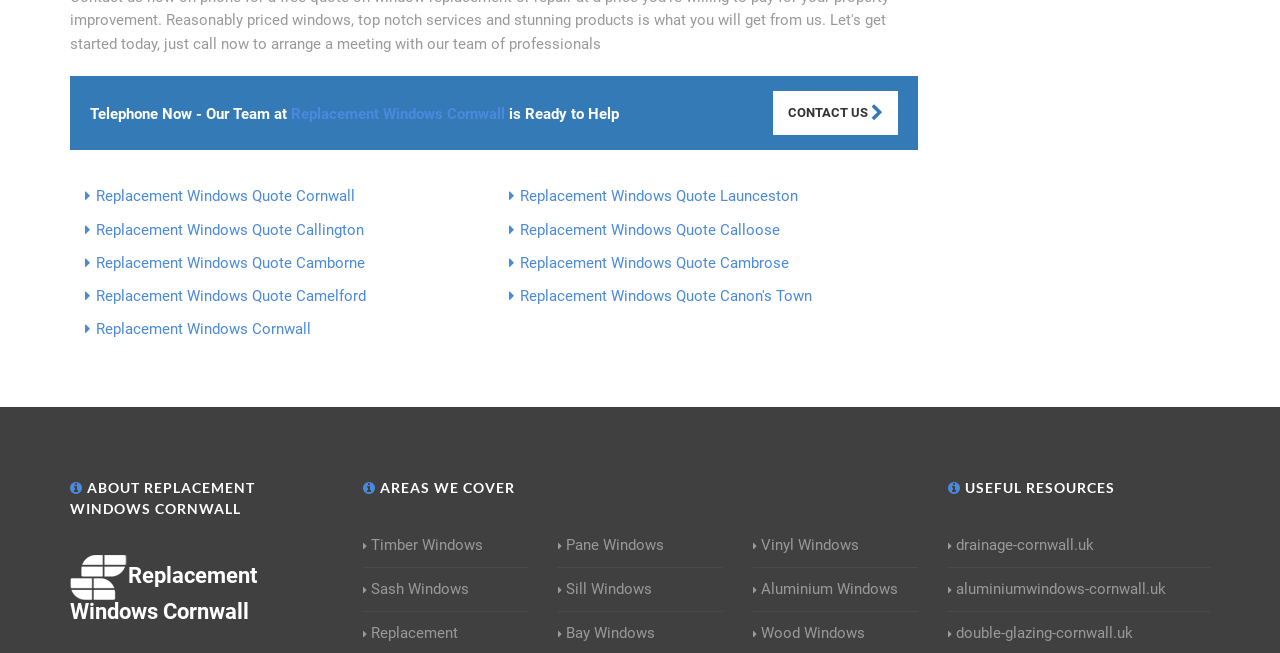Respond with a single word or phrase:
What types of windows are offered?

Multiple